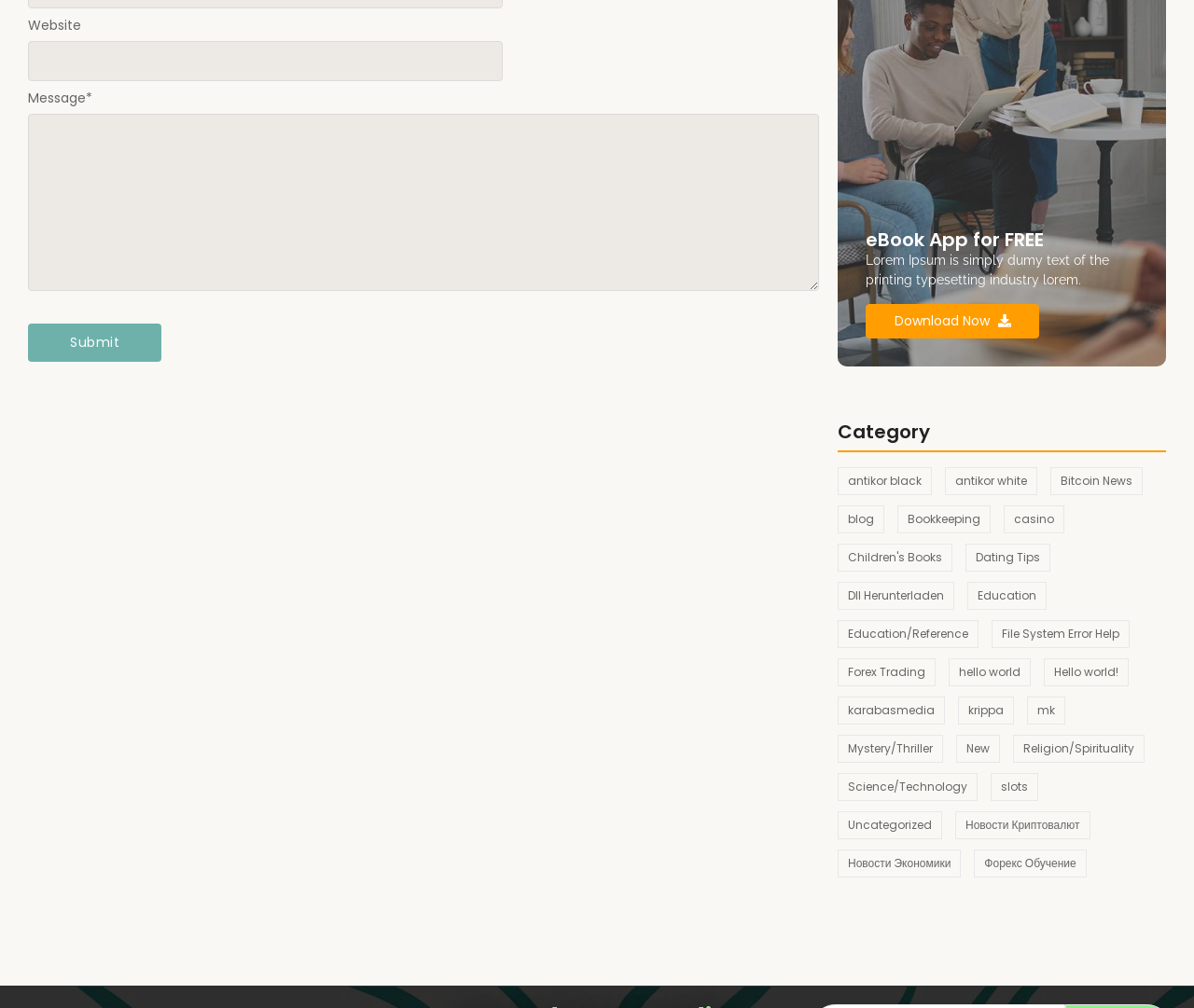Please specify the coordinates of the bounding box for the element that should be clicked to carry out this instruction: "Enter message". The coordinates must be four float numbers between 0 and 1, formatted as [left, top, right, bottom].

[0.023, 0.112, 0.686, 0.288]